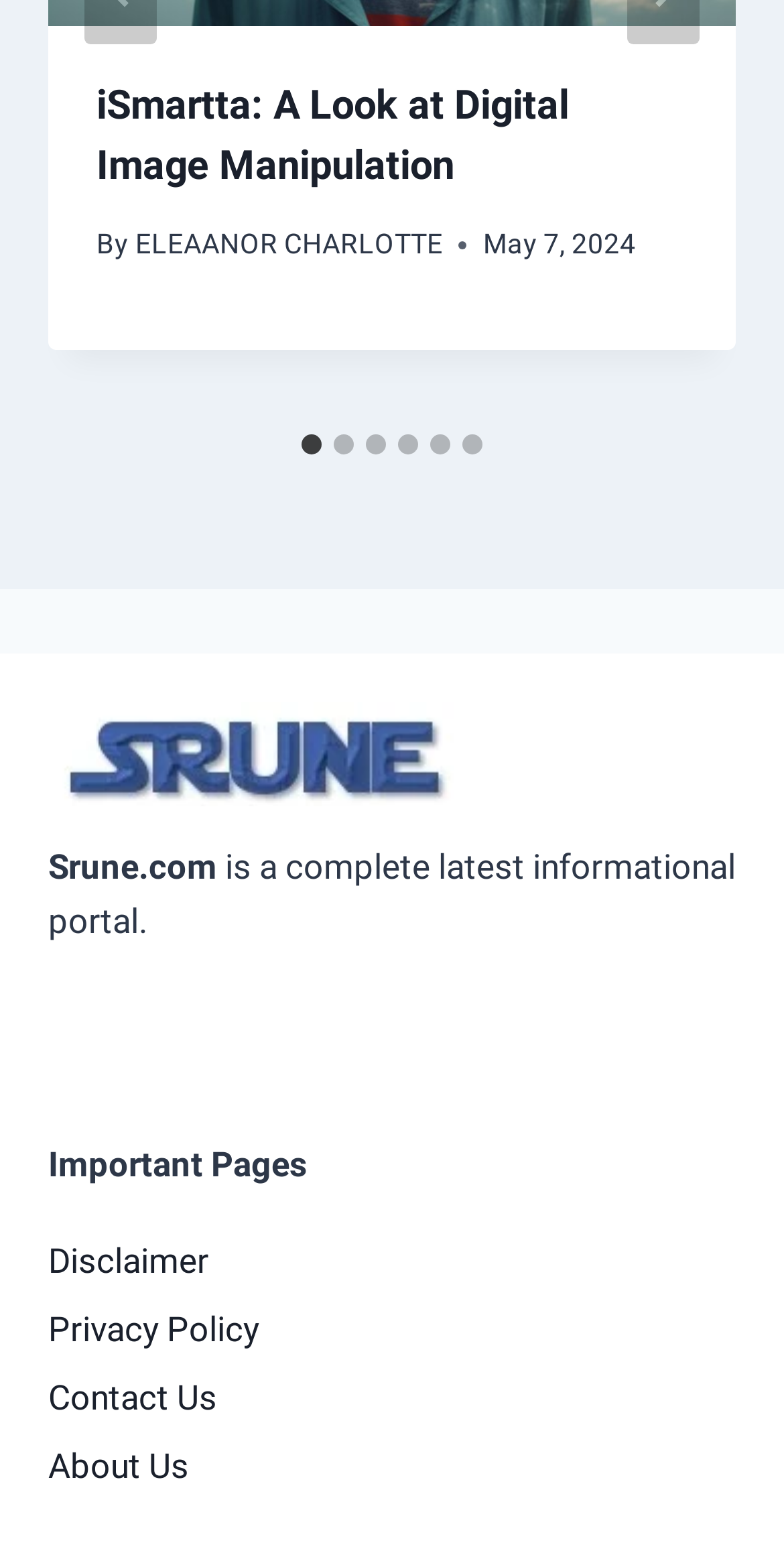Find the bounding box coordinates of the clickable area required to complete the following action: "Go to slide 2".

[0.426, 0.279, 0.451, 0.292]